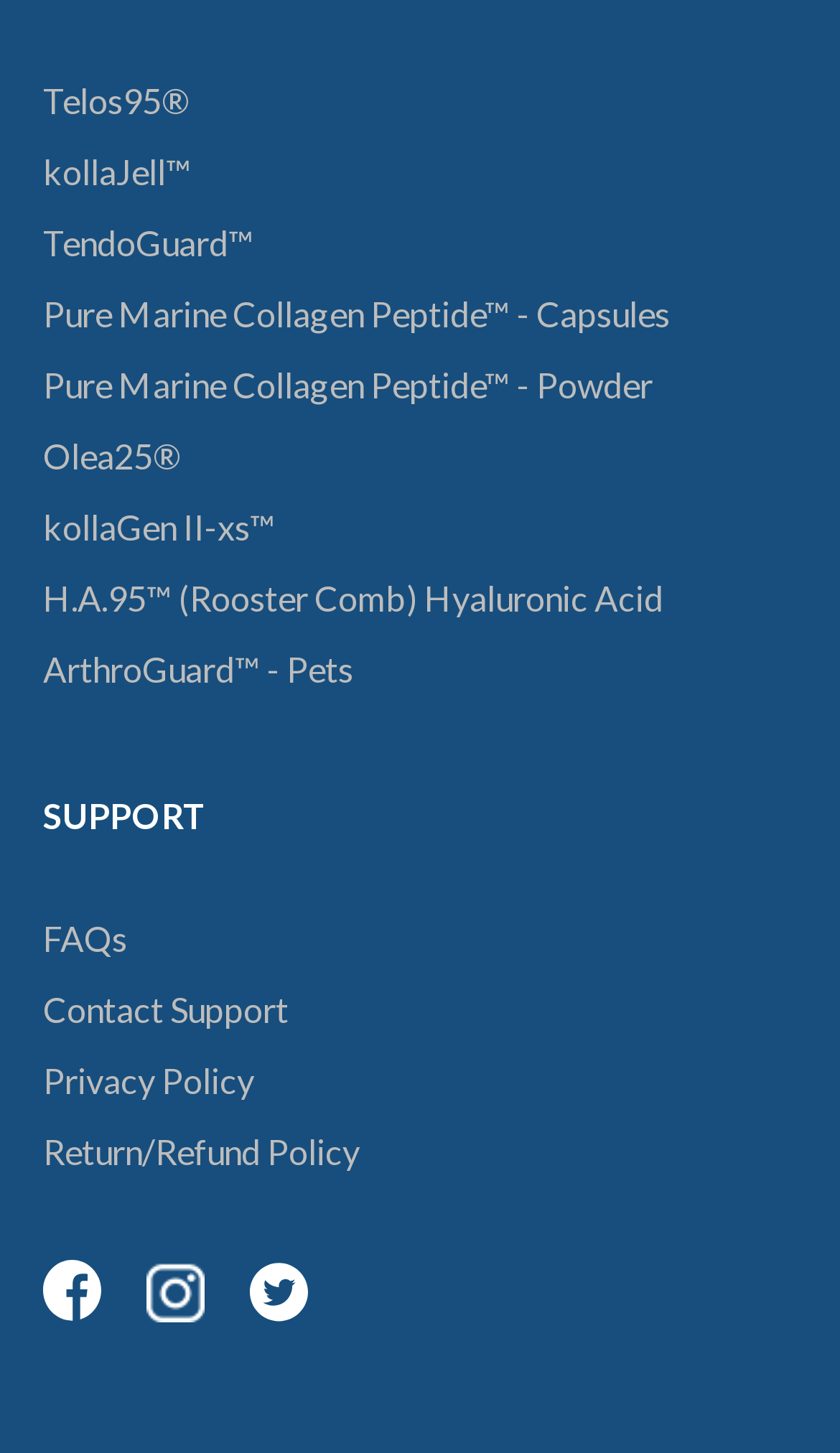What is the last support link?
Give a single word or phrase as your answer by examining the image.

Return/Refund Policy